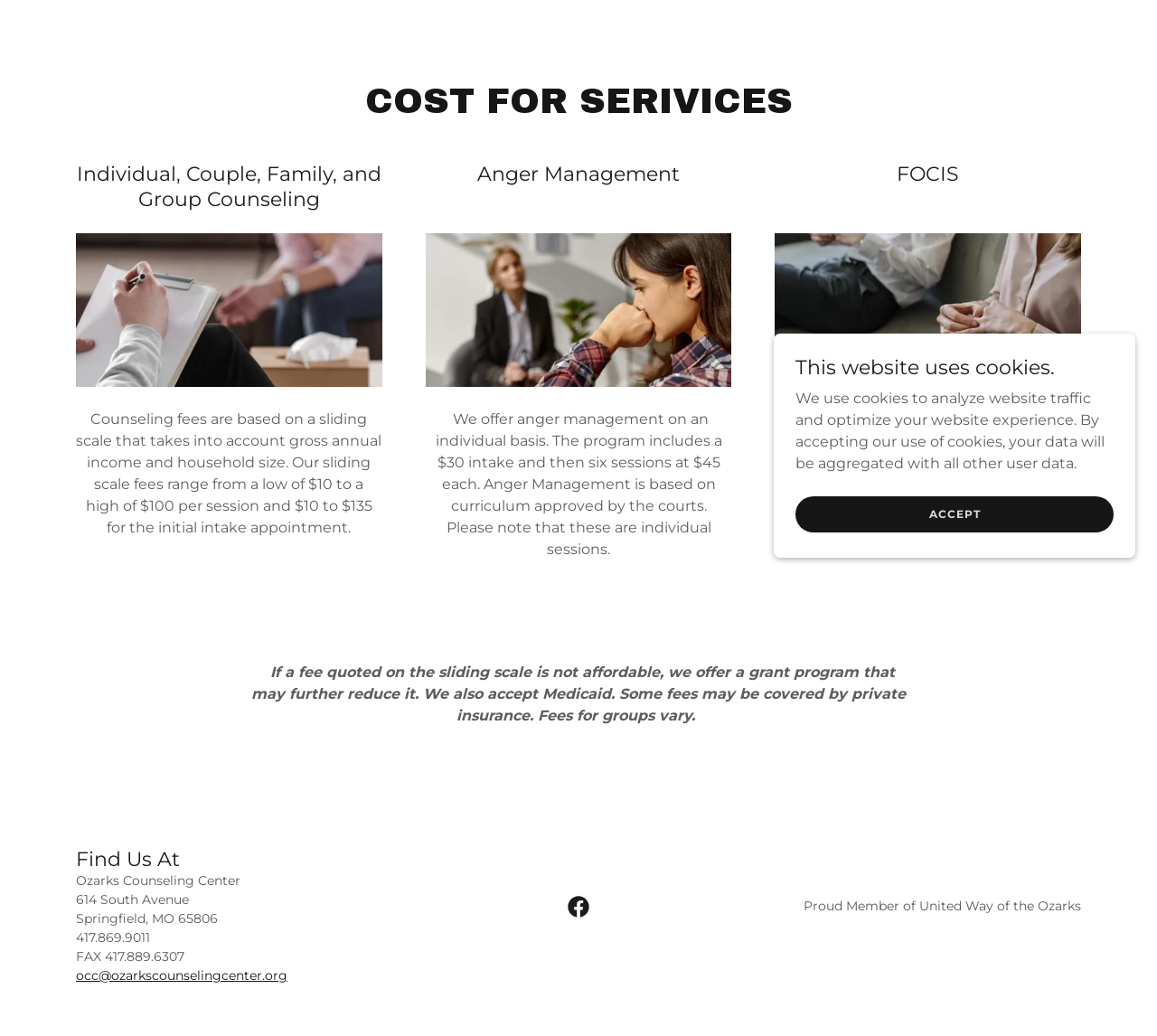Provide the bounding box coordinates for the UI element that is described by this text: "occ@ozarkscounselingcenter.org". The coordinates should be in the form of four float numbers between 0 and 1: [left, top, right, bottom].

[0.066, 0.934, 0.248, 0.95]